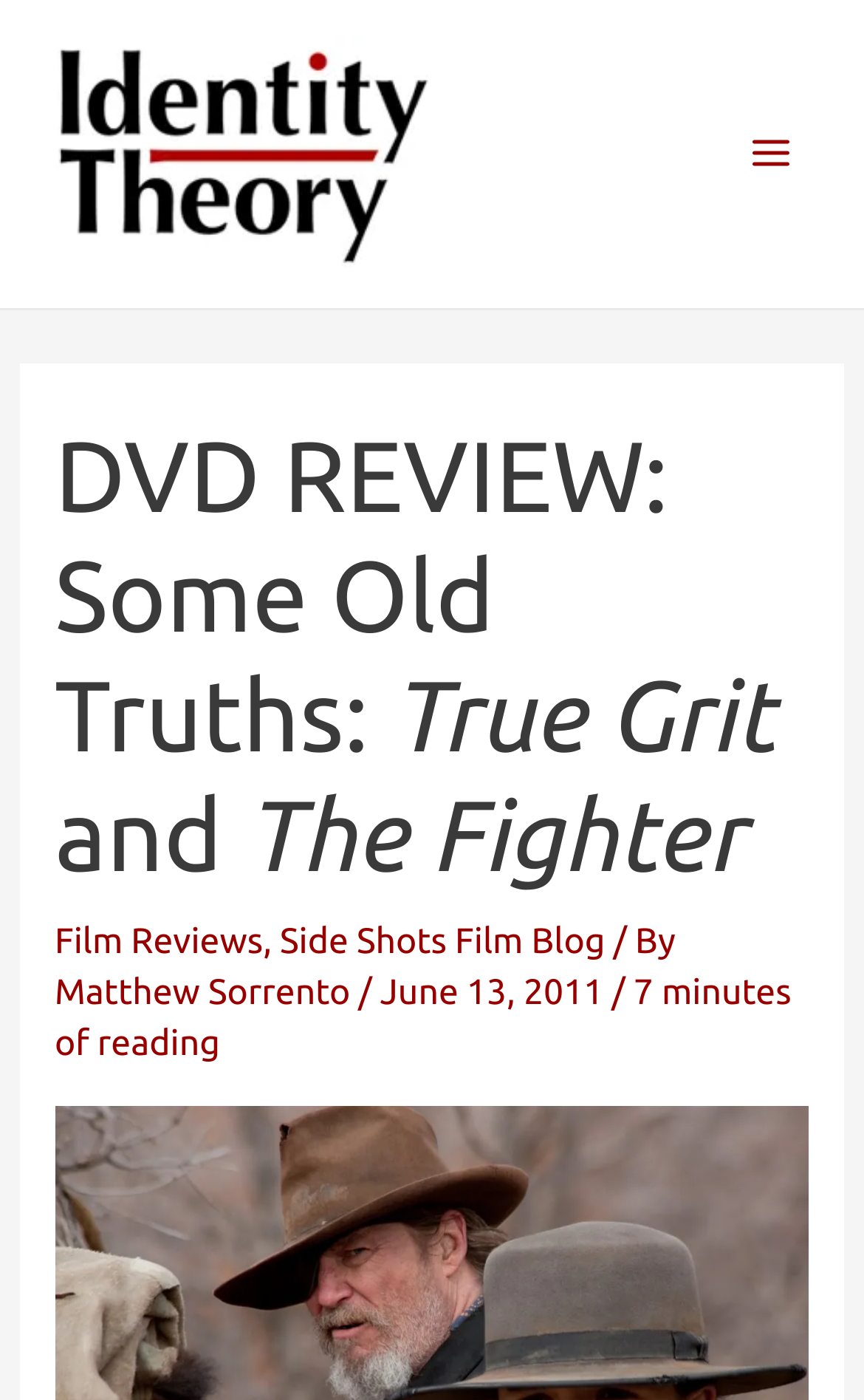Please find the top heading of the webpage and generate its text.

DVD REVIEW: Some Old Truths: True Grit and The Fighter